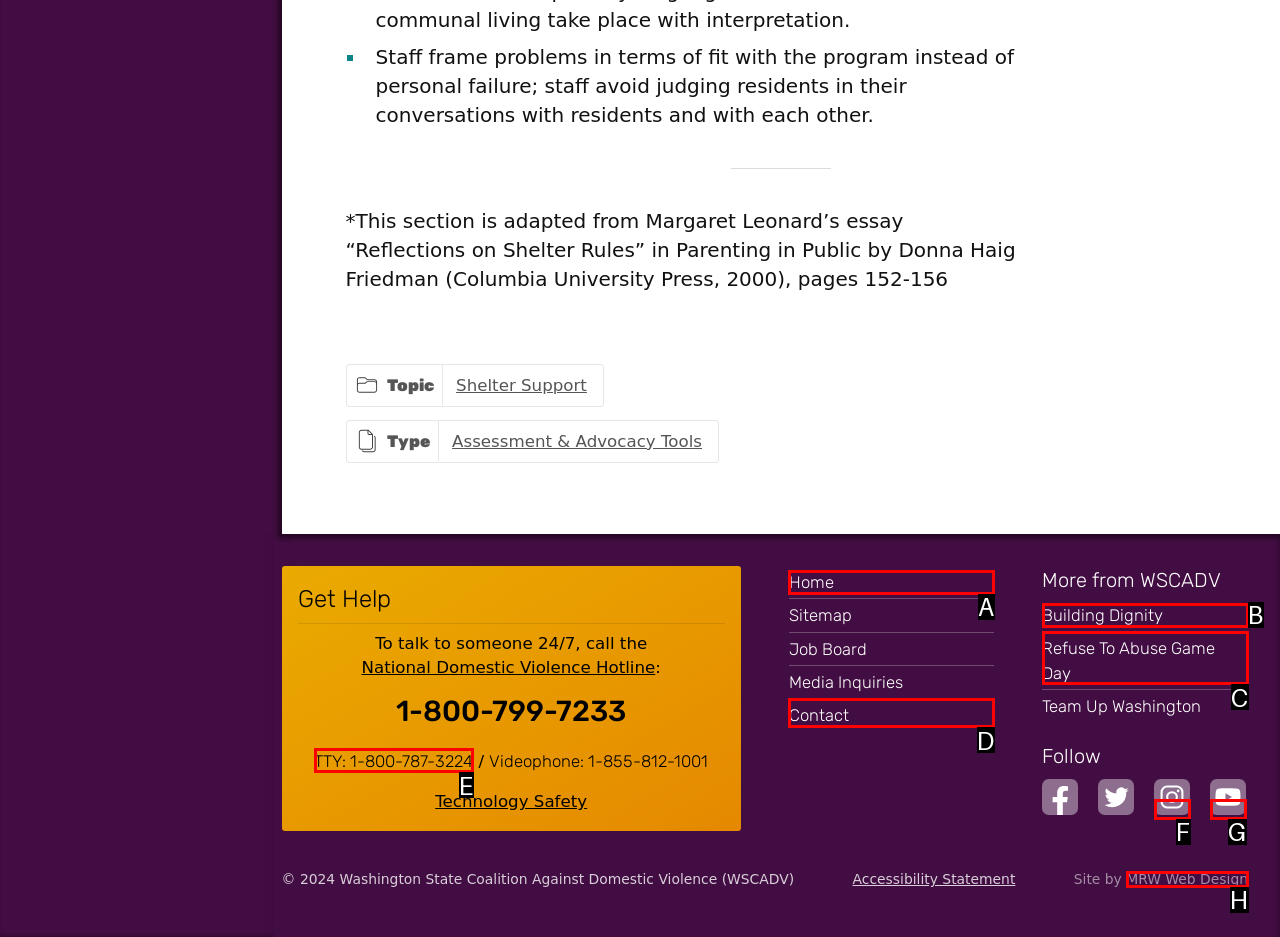Match the following description to the correct HTML element: MRW Web Design Indicate your choice by providing the letter.

H